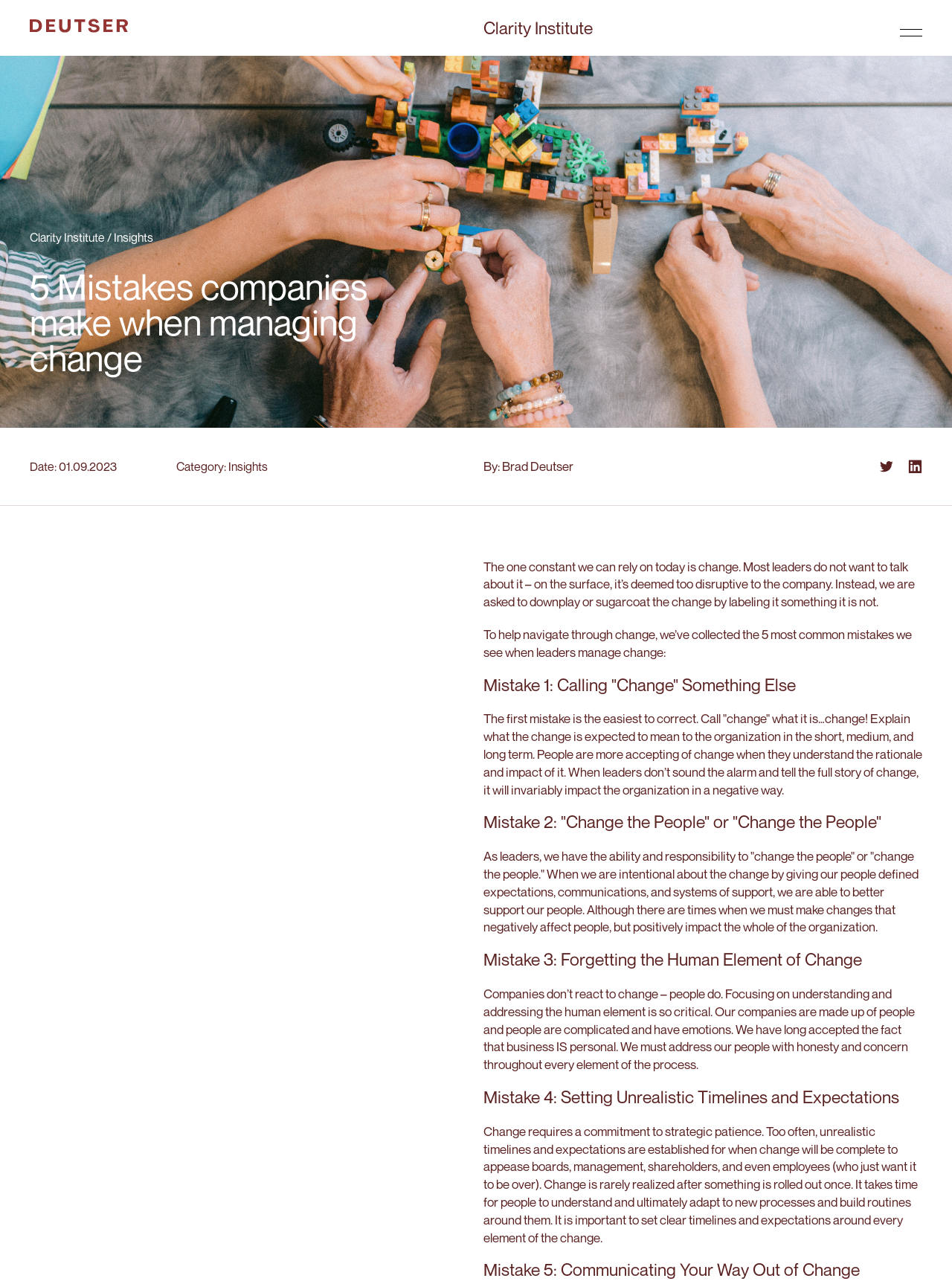Give a full account of the webpage's elements and their arrangement.

This webpage appears to be a blog post or article from Clarity Institute, a consultancy that designs people-focused change solutions. At the top of the page, there is a link and an image, likely a logo or icon, on the left side, and a button on the right side. Below this, the title "5 Mistakes companies make when managing change" is prominently displayed in a heading element.

To the right of the title, there is a section with metadata, including the date "01.09.2023", category "Insights", and author "Brad Deutser". There are also two links with images, possibly social media sharing buttons, on the right side of this section.

The main content of the article begins below this section, with a brief introduction to the topic of change management. The text explains that leaders often downplay or sugarcoat change, and that the article will discuss the 5 most common mistakes made when managing change.

The article then lists and discusses each of the 5 mistakes, with headings and paragraphs of text. The mistakes are: calling "change" something else, trying to "change the people" or "change the people", forgetting the human element of change, setting unrealistic timelines and expectations, and communicating your way out of change. Each mistake is explained in detail, with examples and advice on how to avoid or correct them.

Throughout the article, the text is organized into clear sections and paragraphs, making it easy to follow and understand. There are no images or other multimedia elements in the main content, aside from the links and icons mentioned earlier.